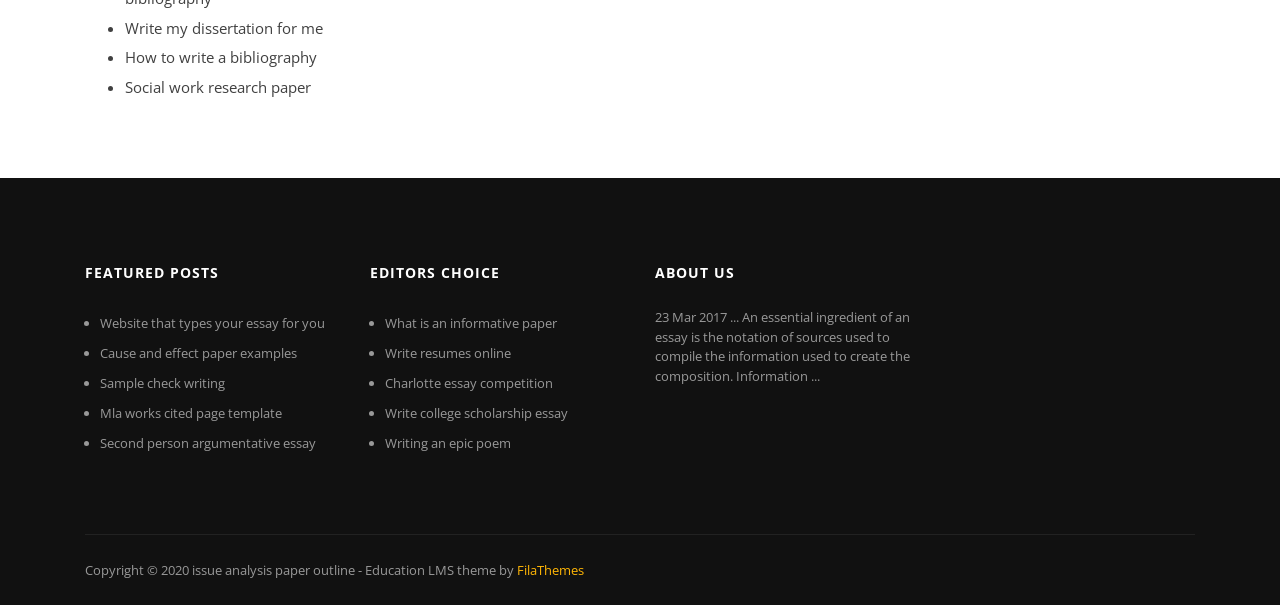Provide a single word or phrase answer to the question: 
What is the purpose of the 'ABOUT US' section?

Introduce the website